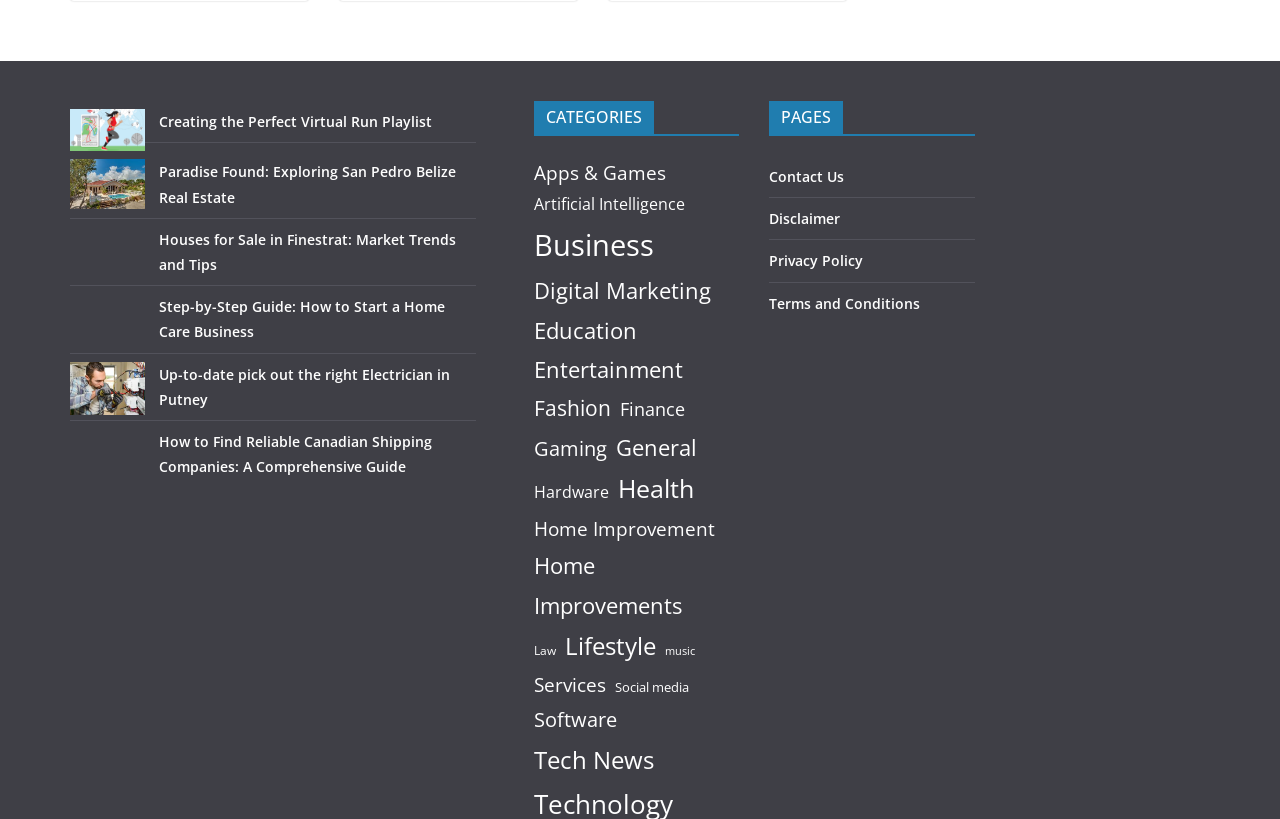What is the main category of the first article?
Provide a one-word or short-phrase answer based on the image.

Virtual Run